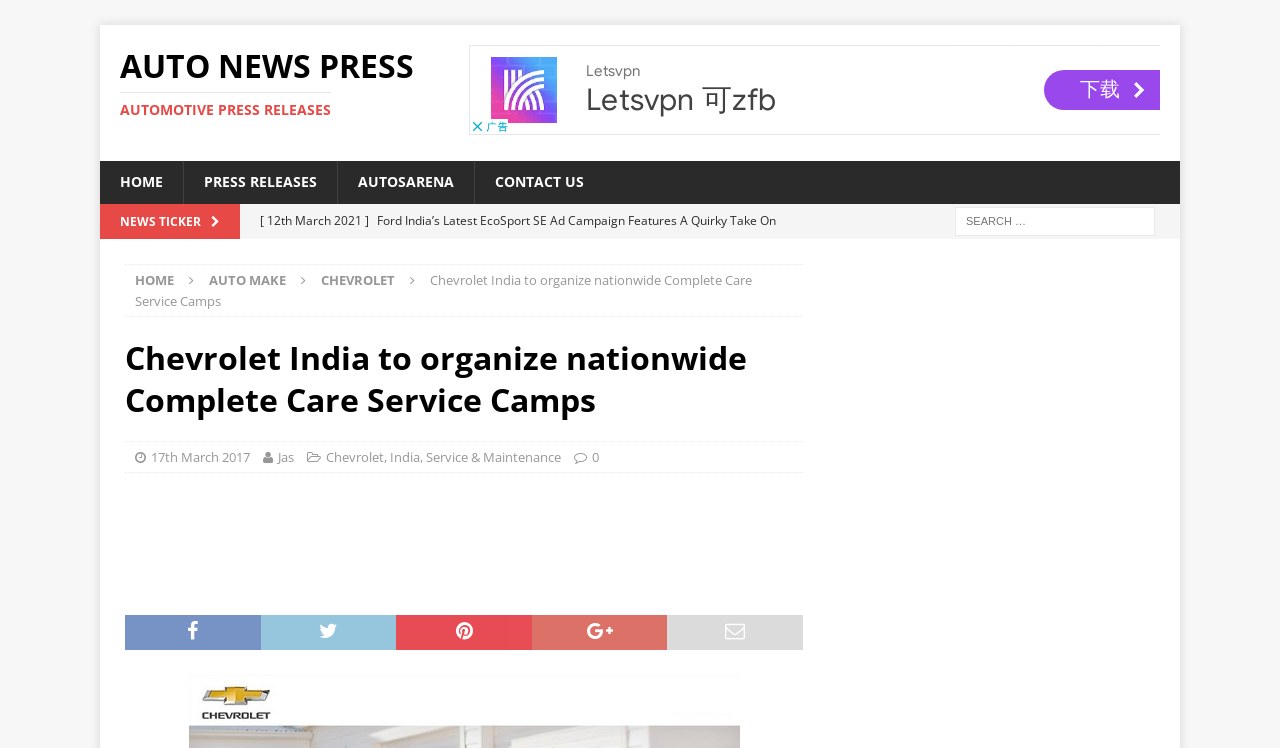Answer the following query with a single word or phrase:
What is the topic of the article with the latest date?

Ford India’s Latest EcoSport SE Ad Campaign